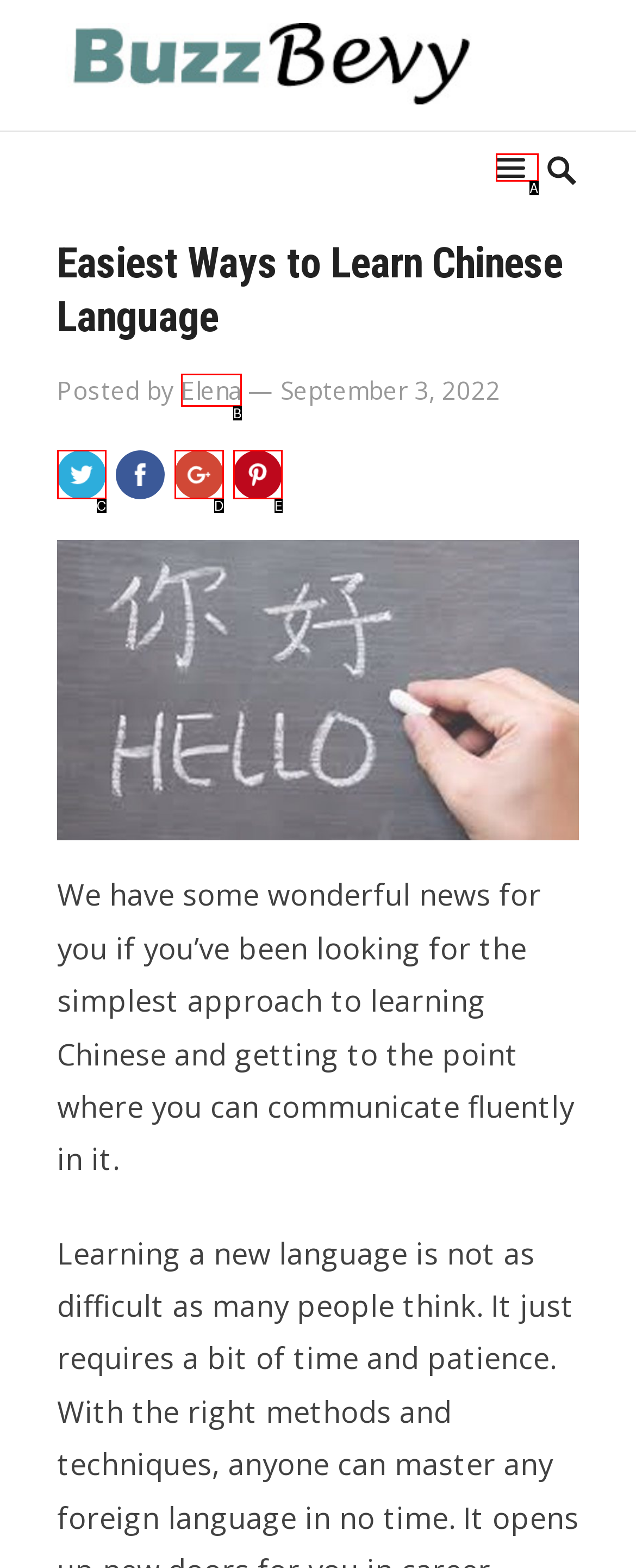Match the HTML element to the description: Menu. Respond with the letter of the correct option directly.

A